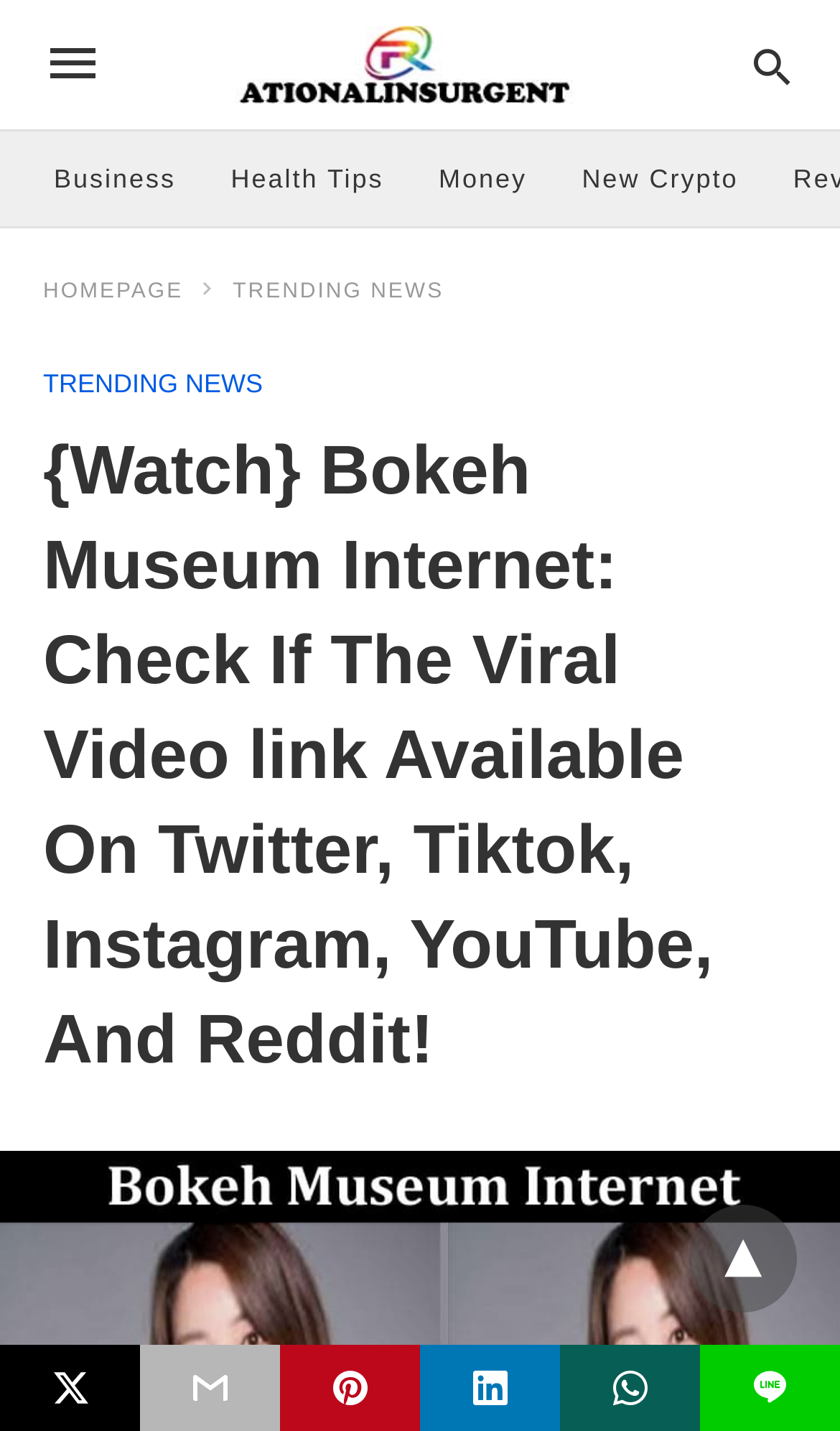Extract the bounding box coordinates for the described element: "Homepage". The coordinates should be represented as four float numbers between 0 and 1: [left, top, right, bottom].

[0.051, 0.196, 0.264, 0.212]